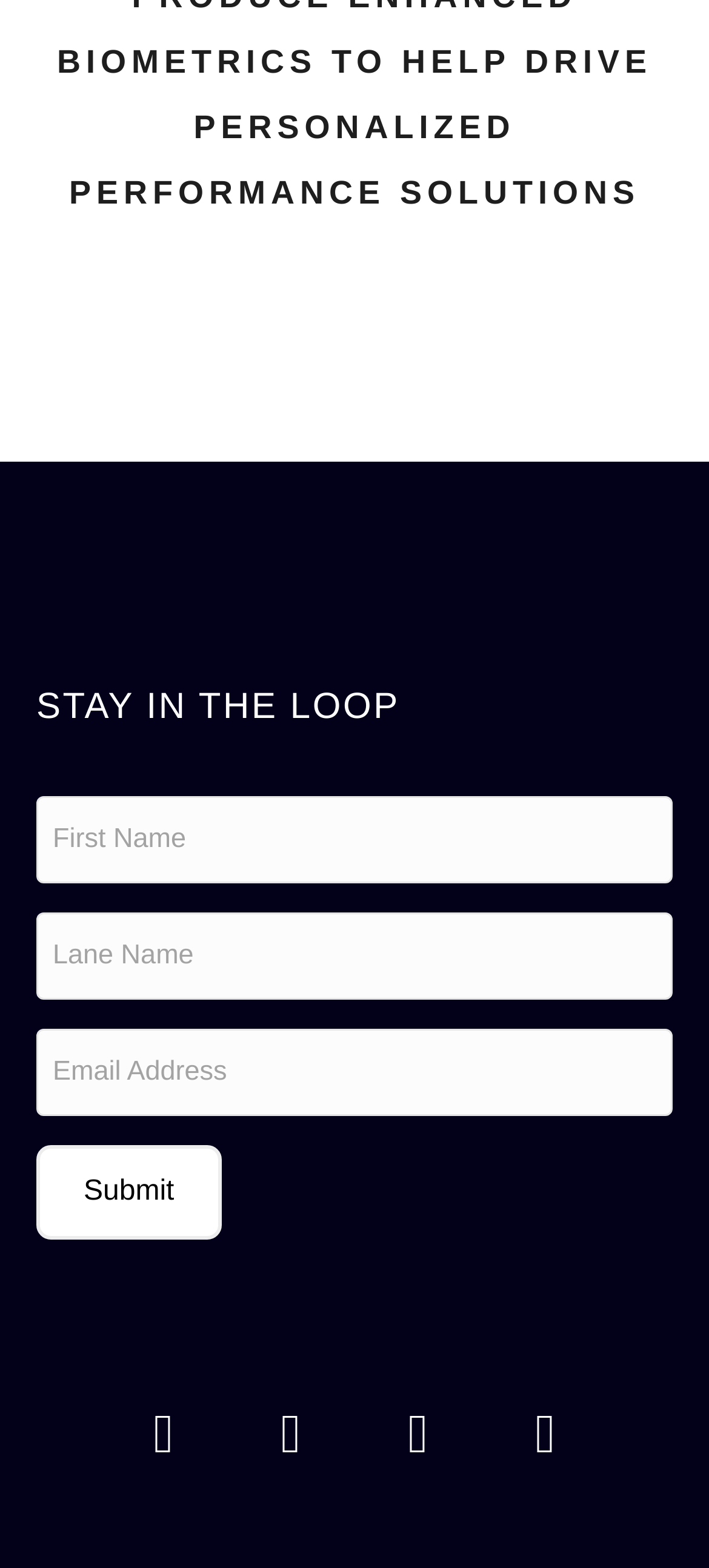Locate the bounding box coordinates of the element that needs to be clicked to carry out the instruction: "Submit the form". The coordinates should be given as four float numbers ranging from 0 to 1, i.e., [left, top, right, bottom].

[0.051, 0.731, 0.312, 0.791]